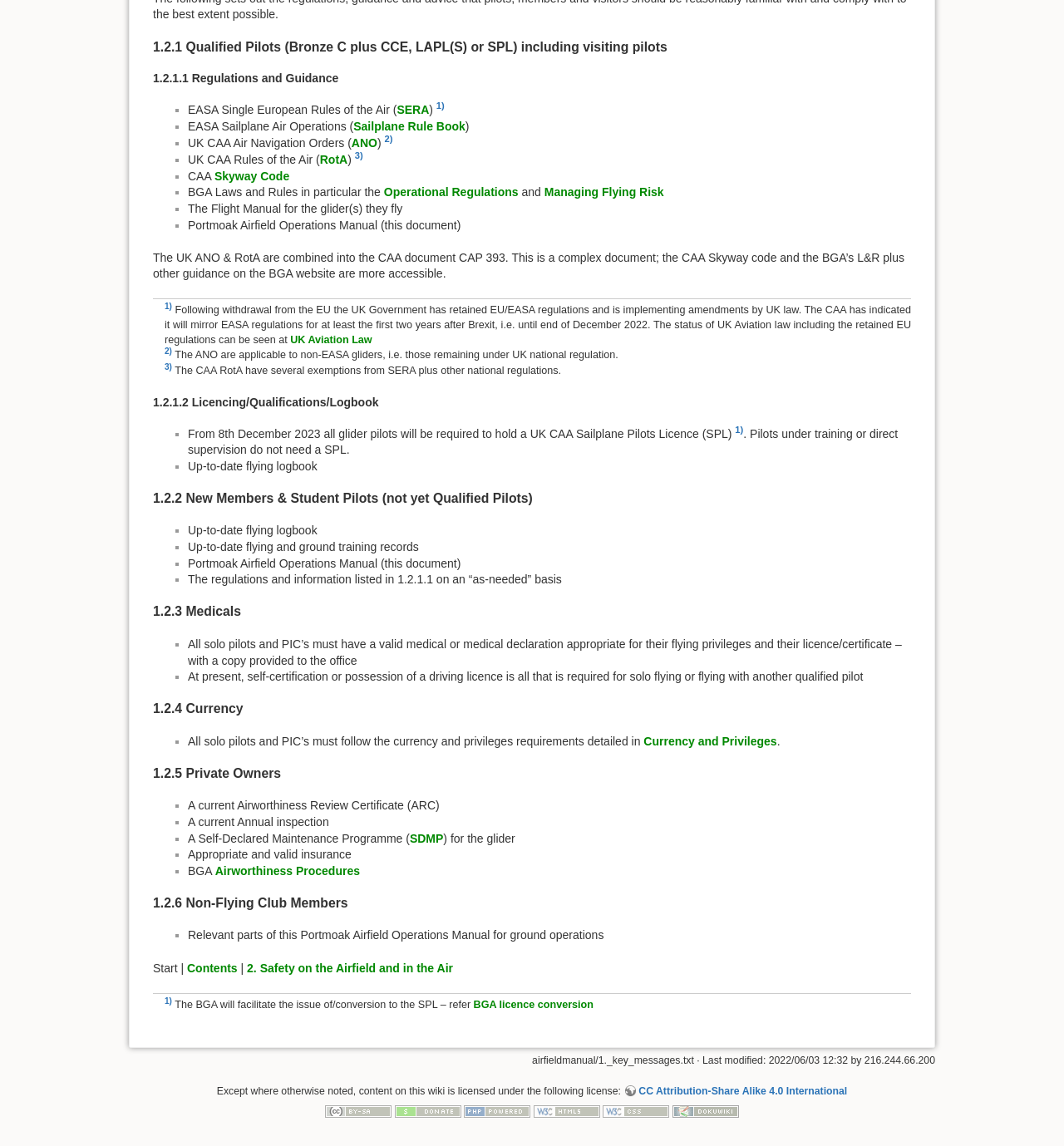Identify the bounding box for the given UI element using the description provided. Coordinates should be in the format (top-left x, top-left y, bottom-right x, bottom-right y) and must be between 0 and 1. Here is the description: Operational Regulations

[0.361, 0.162, 0.487, 0.174]